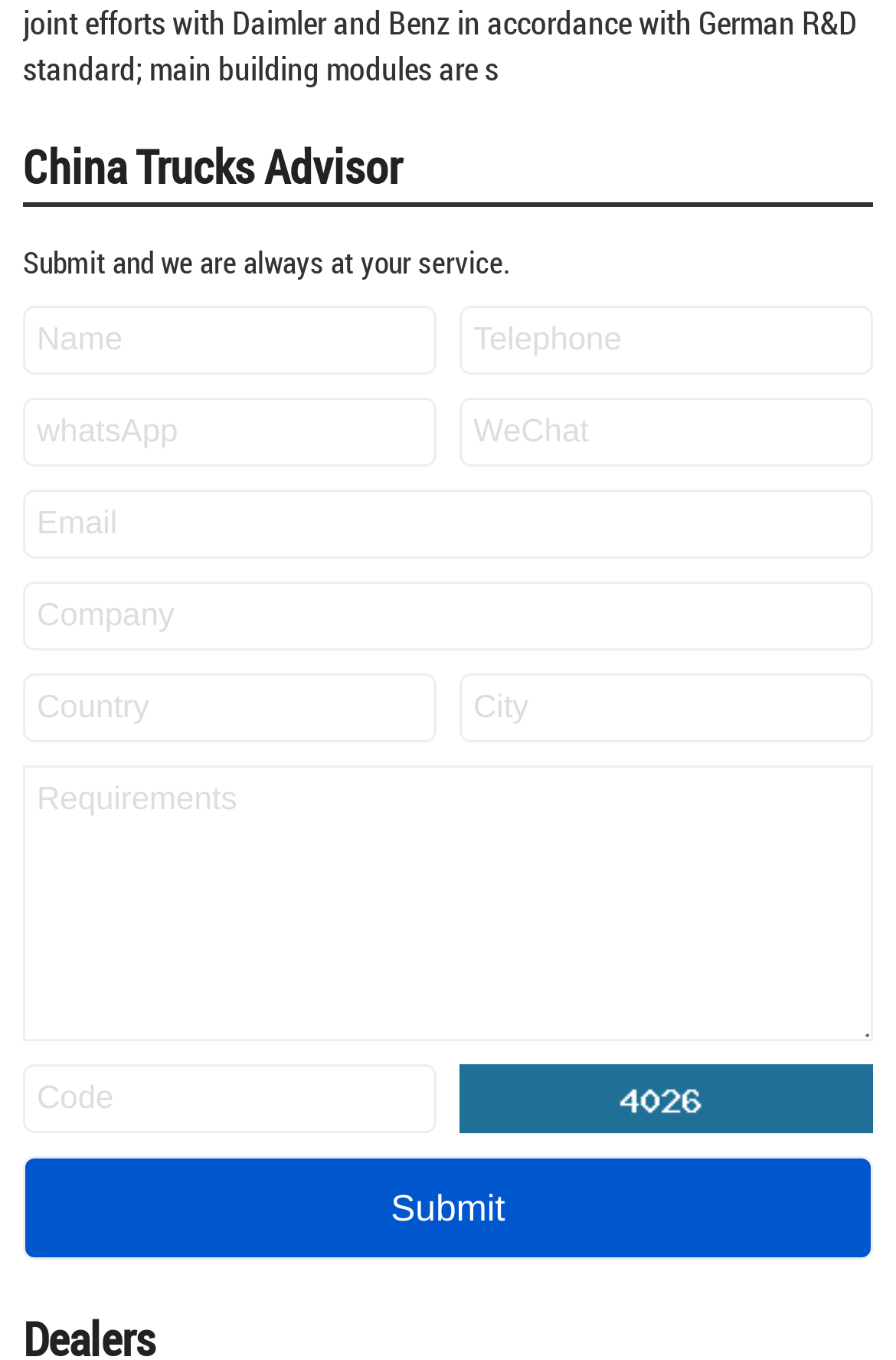Identify the bounding box coordinates of the region that needs to be clicked to carry out this instruction: "Fill in your email address". Provide these coordinates as four float numbers ranging from 0 to 1, i.e., [left, top, right, bottom].

[0.026, 0.359, 0.974, 0.41]